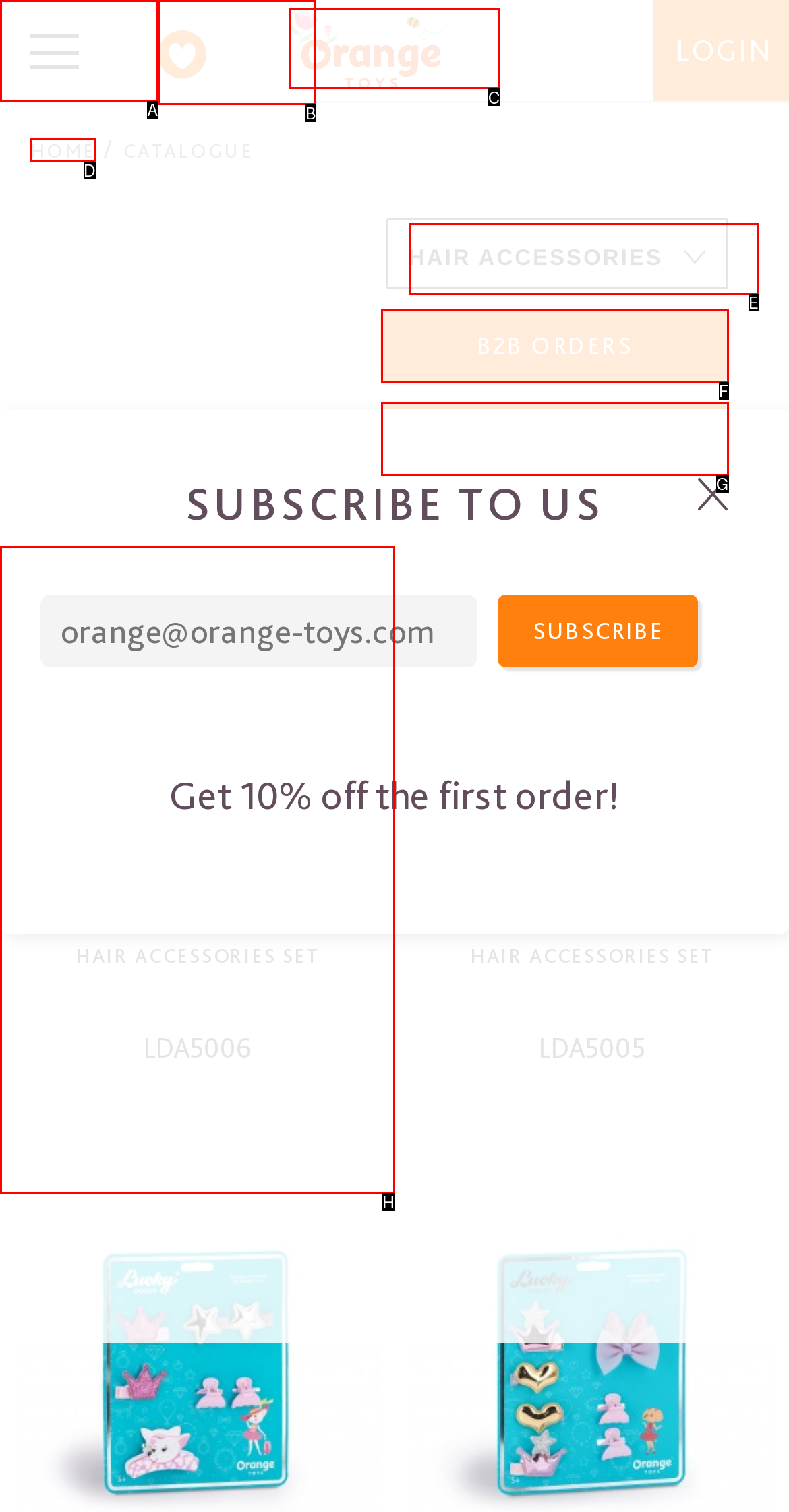Identify the correct lettered option to click in order to perform this task: visit Services. Respond with the letter.

None